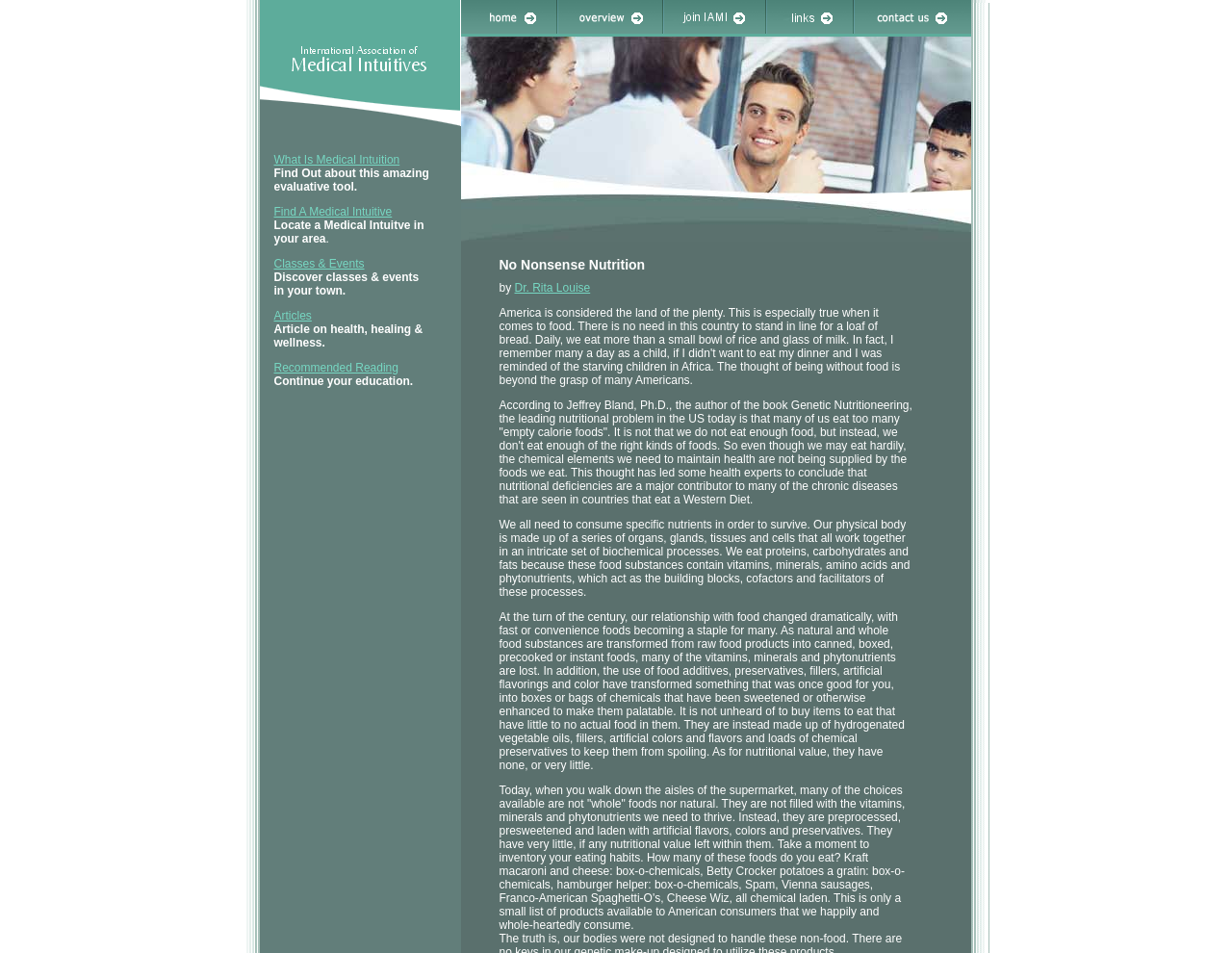Select the bounding box coordinates of the element I need to click to carry out the following instruction: "Find a Medical Intuitive in your area".

[0.222, 0.215, 0.318, 0.229]